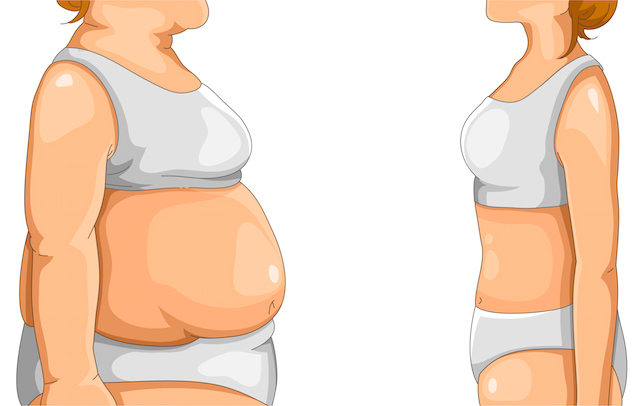What is the focus of the image?
Refer to the image and give a detailed response to the question.

The caption states that the image is designed to emphasize the focus on body shape and transformation, highlighting the journey toward better health and weight management solutions.